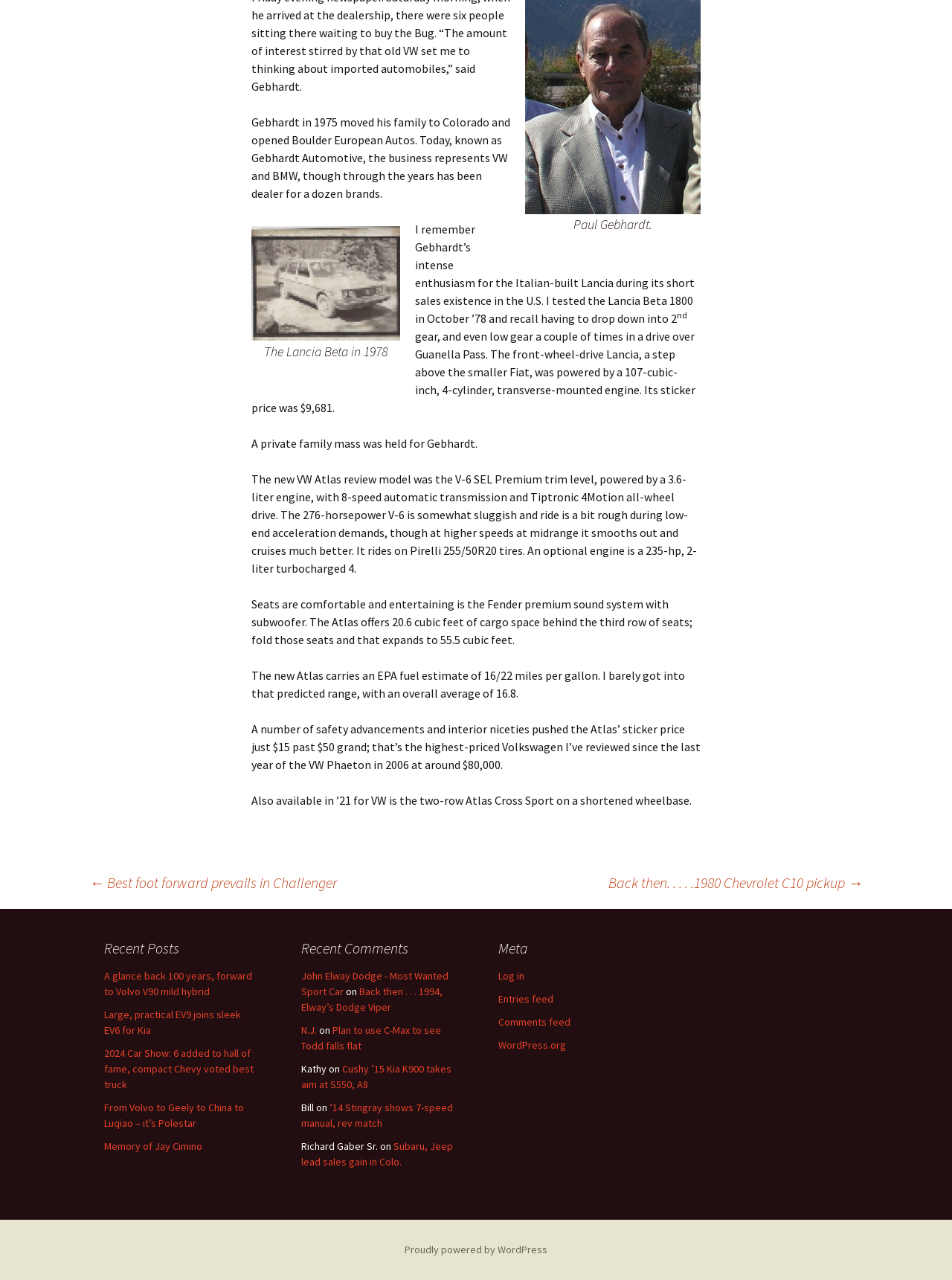What is the name of the sound system mentioned in the article?
Offer a detailed and exhaustive answer to the question.

The article mentions that the seats are comfortable and entertaining is the Fender premium sound system with subwoofer in the VW Atlas review model.